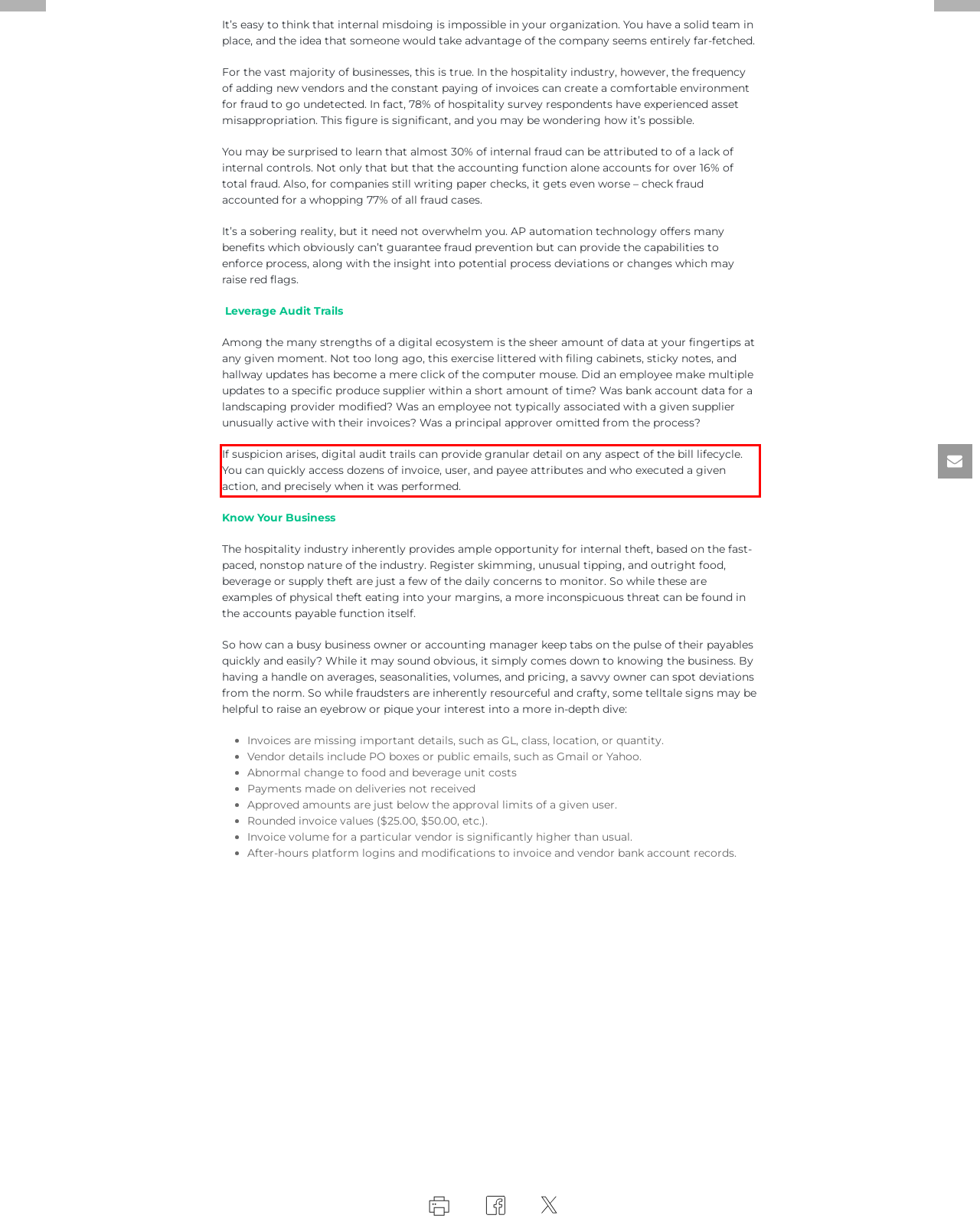You have a screenshot of a webpage with a red bounding box. Identify and extract the text content located inside the red bounding box.

If suspicion arises, digital audit trails can provide granular detail on any aspect of the bill lifecycle. You can quickly access dozens of invoice, user, and payee attributes and who executed a given action, and precisely when it was performed.